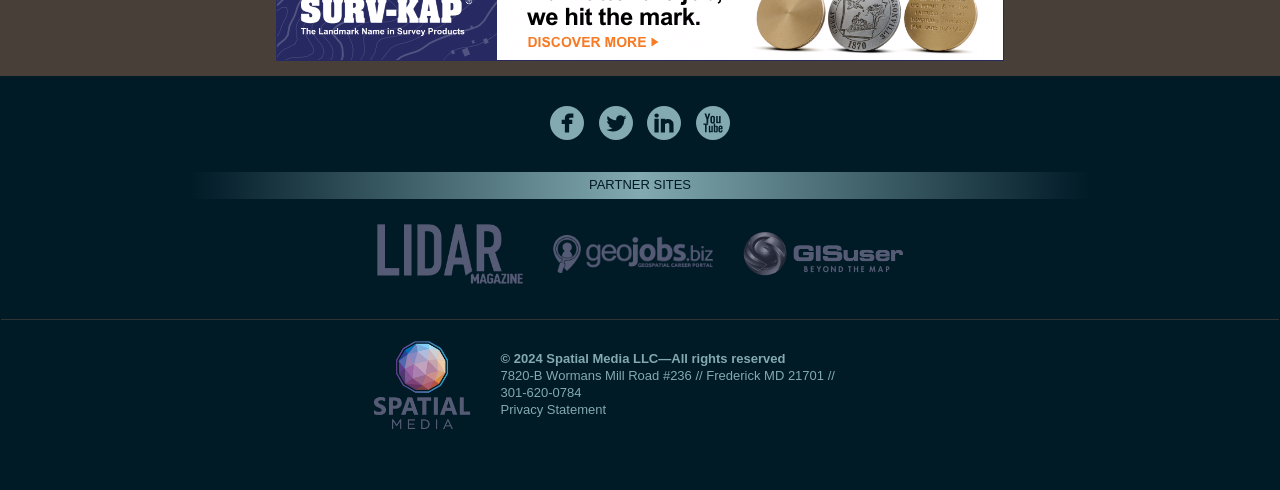Pinpoint the bounding box coordinates for the area that should be clicked to perform the following instruction: "click the Facebook icon".

[0.426, 0.216, 0.46, 0.286]